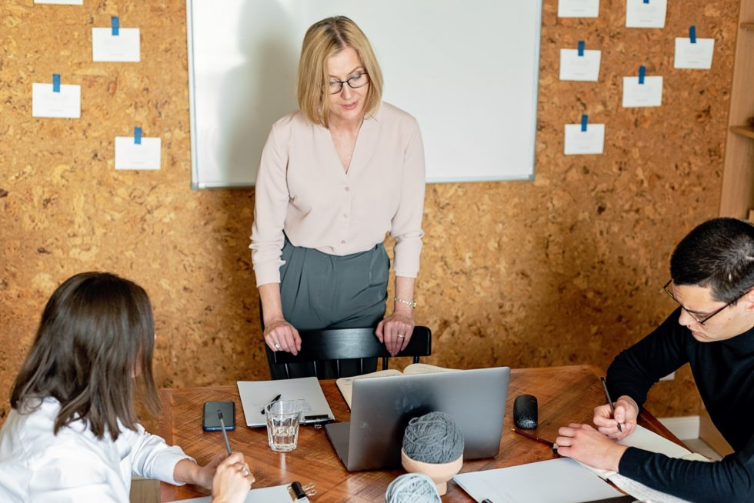Offer a detailed narrative of the scene shown in the image.

In a dynamic meeting room, a woman stands gracefully at the forefront, embodying leadership and engagement. She has shoulder-length blond hair and wears a stylish light blouse paired with tailored gray trousers, complemented by glasses that lend her an air of professionalism. Her posture, slightly leaning over a laptop, suggests she is actively guiding a discussion.

Seated around a polished wooden table, two individuals lean in, one taking notes while the other observes attentively. A glass of water and various stationary items rest on the table, signifying an organized and collaborative environment. The backdrop features a cork wall adorned with white sheets, possibly notes or ideas, reflecting a workspace dedicated to creativity and innovation.

This image captures the essence of a leadership moment, resonating with the theme "Can Curiosity Improve Leadership?" as proposed by David Krulewich. It encapsulates the idea that cultivating curiosity in discussions fosters better communication, collaboration, and ultimately, a more motivated and innovative team.